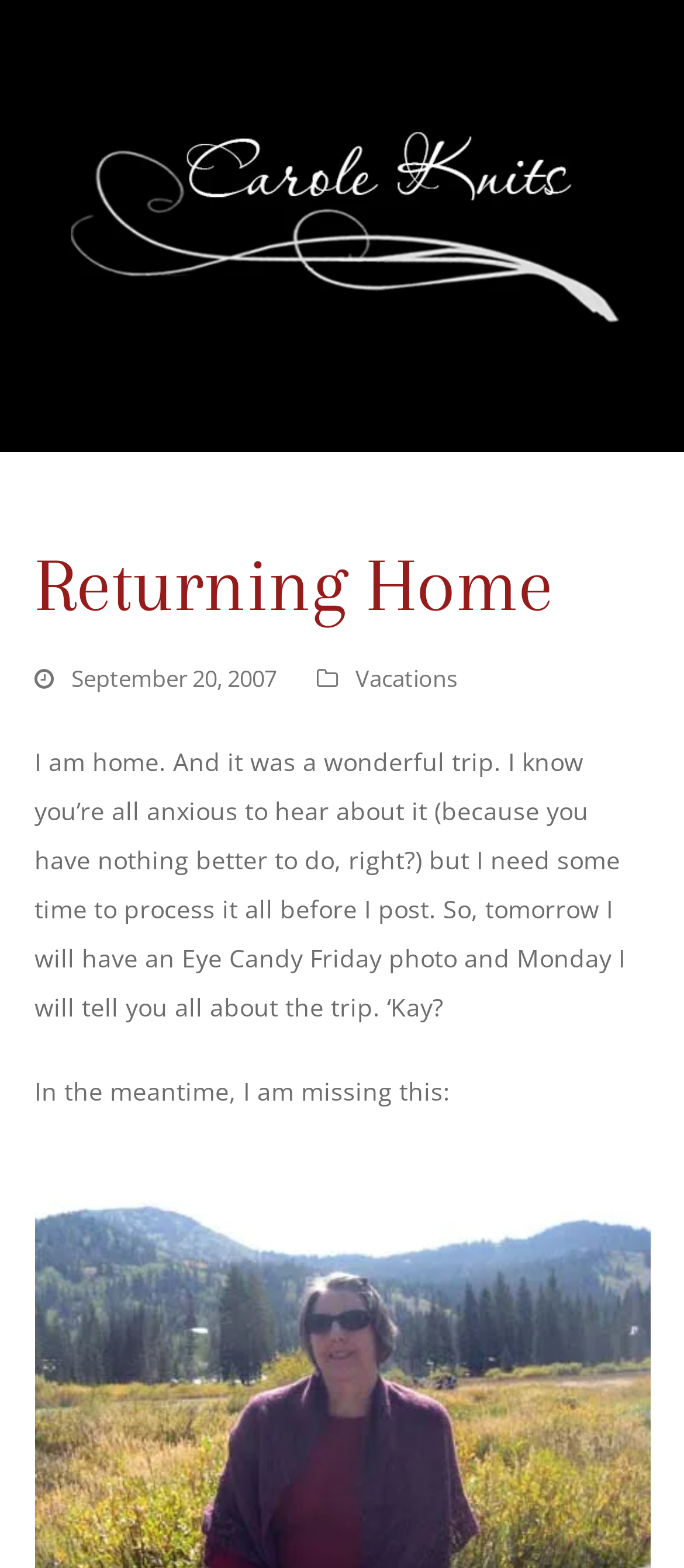Describe all visible elements and their arrangement on the webpage.

The webpage is a blog post titled "Returning Home" by Carole Knits. At the top of the page, there is a large figure that spans almost the entire width, containing a logo link with the text "Carole Knits Blog Logo" and an image of the same logo. Below the logo, there is a header section with a heading that displays the title "Returning Home". 

To the right of the title, there is a timestamp indicating that the post was published on September 20, 2007. Next to the timestamp, there is a link labeled "Vacations". 

The main content of the post is a paragraph of text that spans almost the entire width of the page. The text explains that the author has returned from a trip and will share more about it in subsequent posts. The author mentions that they will post an "Eye Candy Friday" photo the next day and a detailed account of the trip on Monday. 

Below this paragraph, there is another line of text that says "In the meantime, I am missing this:", but it does not appear to be followed by any additional content or images.